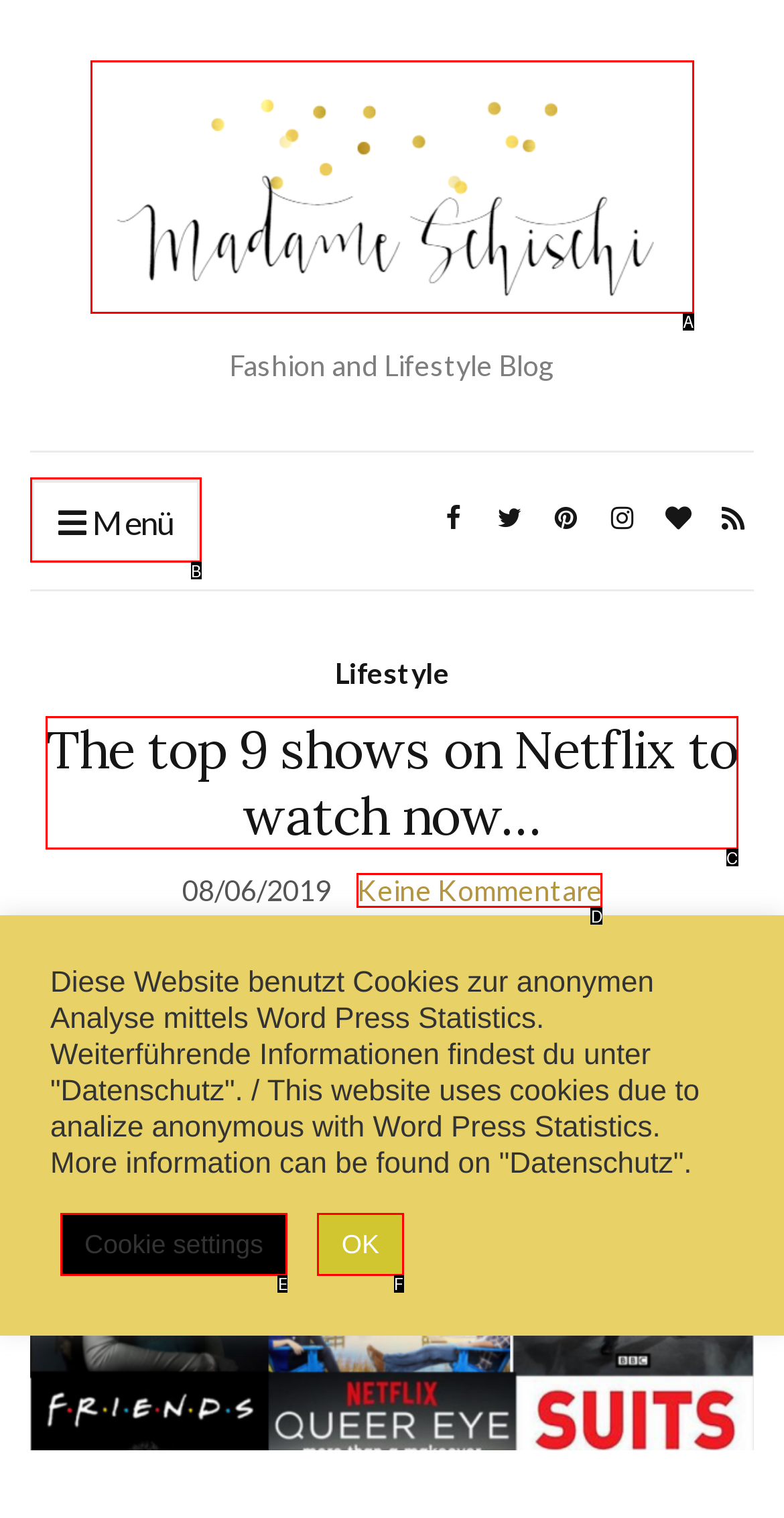Match the HTML element to the description: Cookie settings. Respond with the letter of the correct option directly.

E